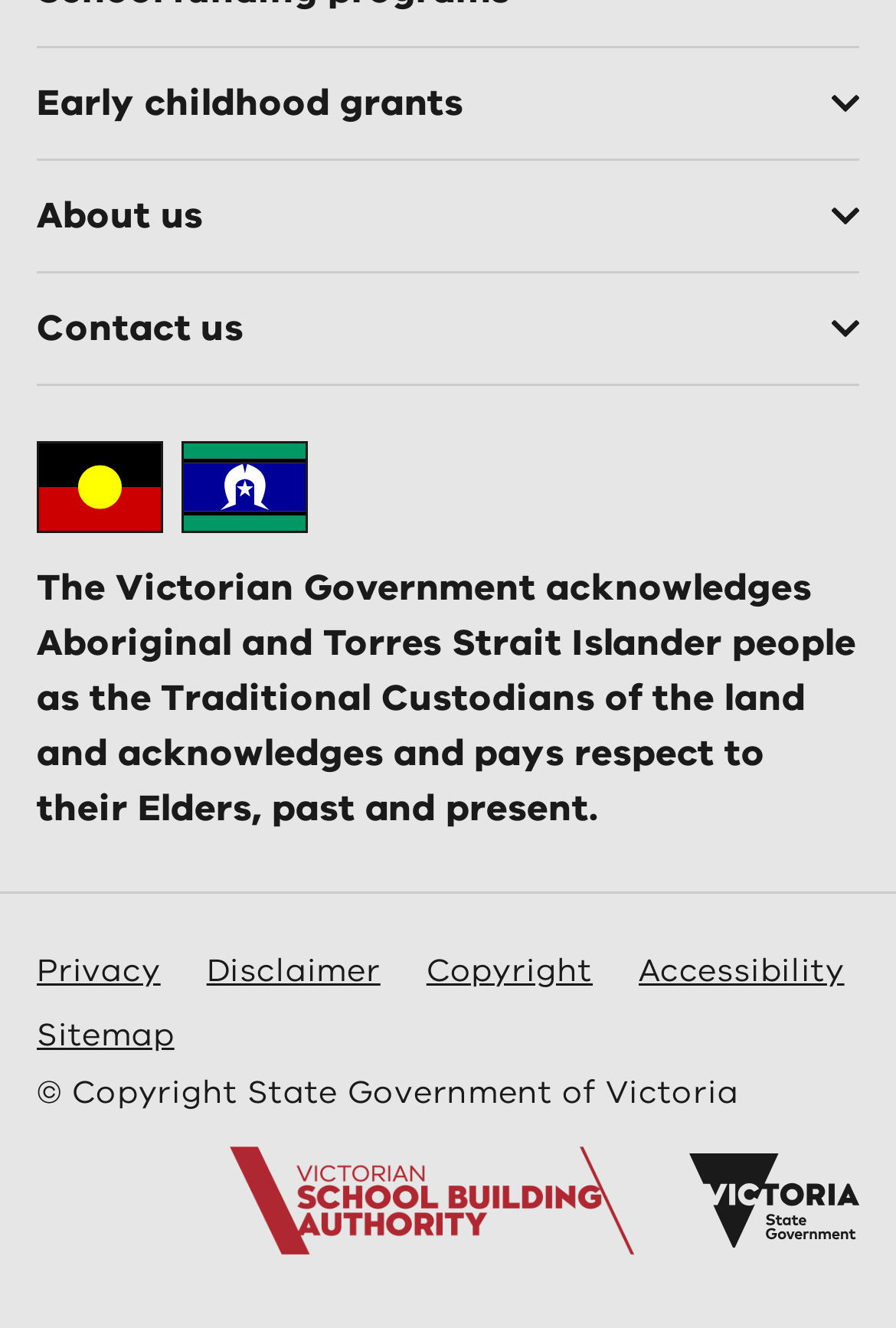Determine the bounding box for the UI element as described: "Accessibility". The coordinates should be represented as four float numbers between 0 and 1, formatted as [left, top, right, bottom].

[0.713, 0.714, 0.942, 0.747]